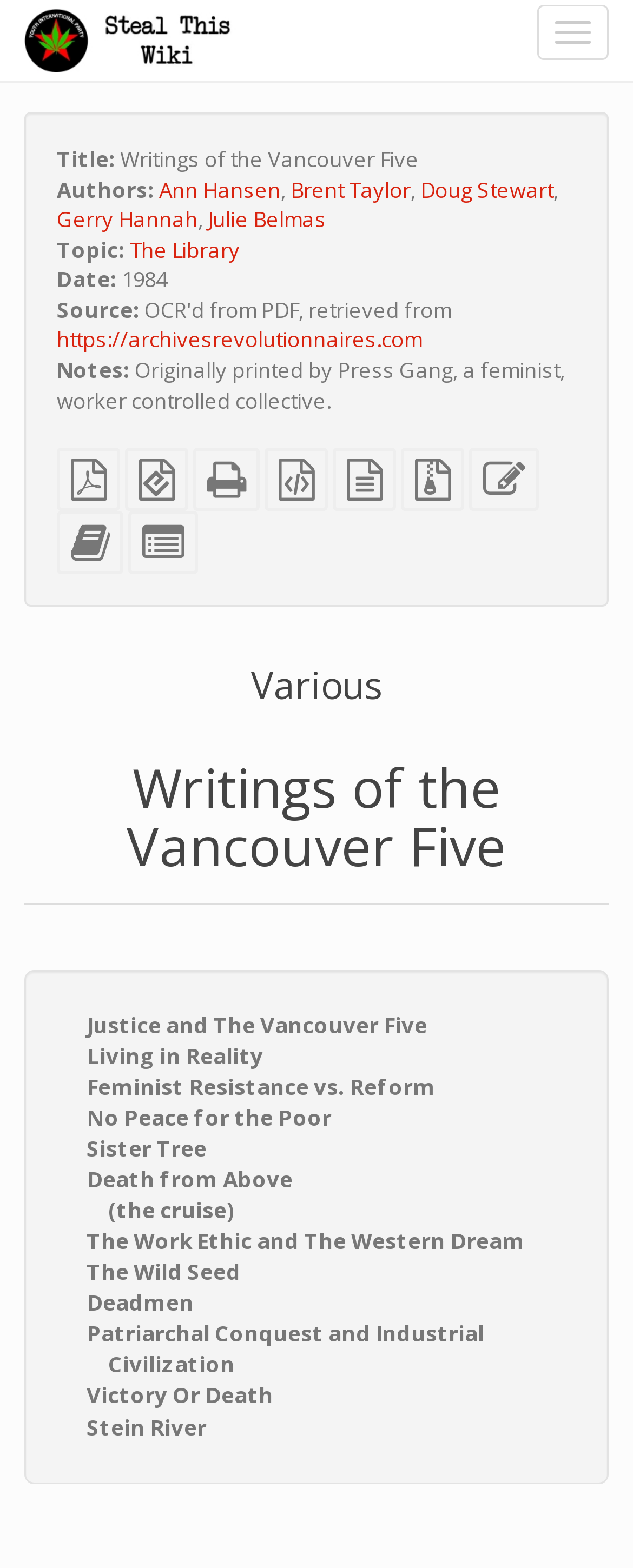Pinpoint the bounding box coordinates of the clickable area necessary to execute the following instruction: "Download the 'Plain PDF' file". The coordinates should be given as four float numbers between 0 and 1, namely [left, top, right, bottom].

[0.09, 0.301, 0.19, 0.32]